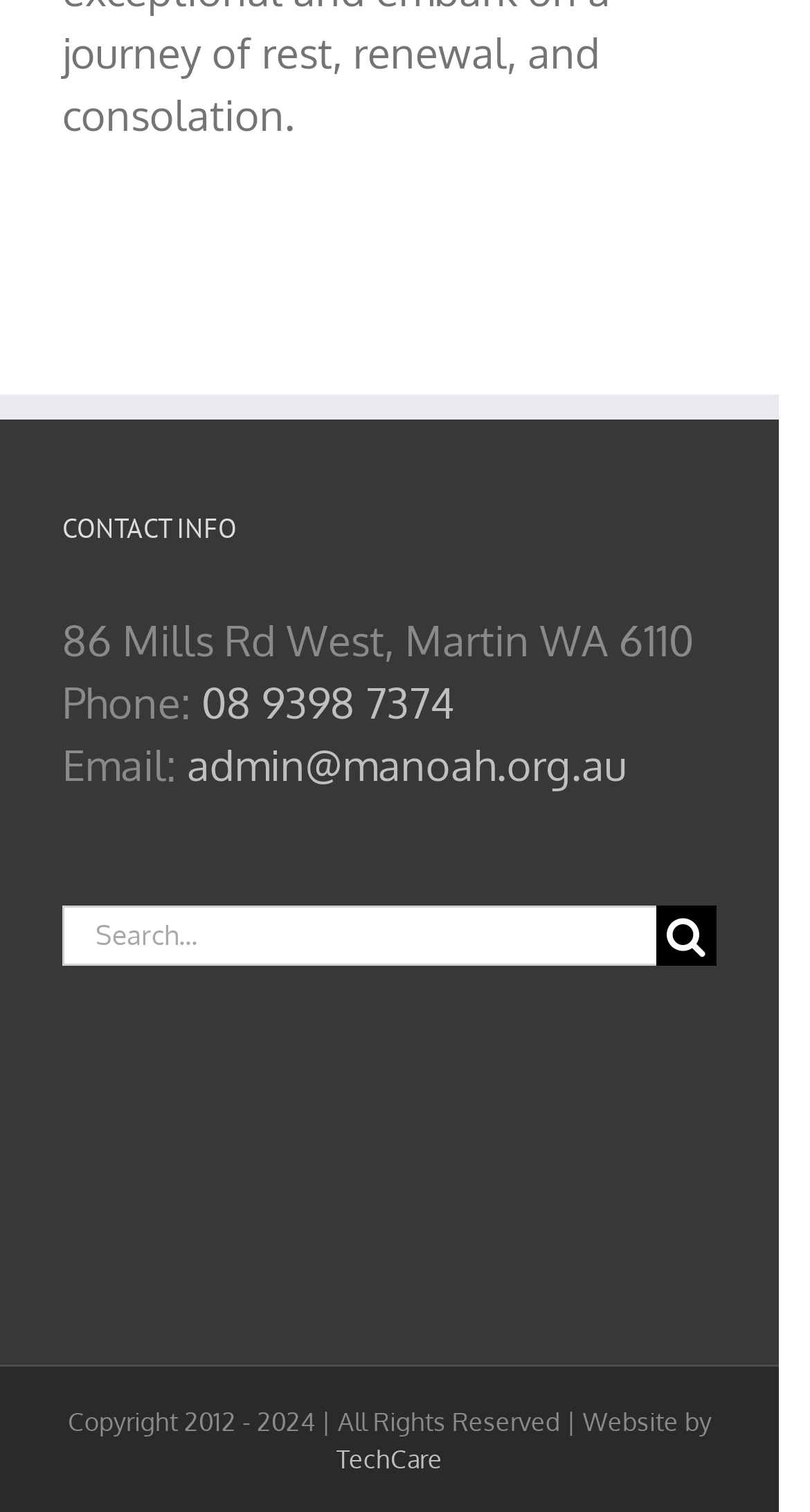Provide a thorough and detailed response to the question by examining the image: 
What is the year range of the copyright?

I looked at the copyright information section at the bottom of the webpage, which states 'Copyright 2012 - 2024'.